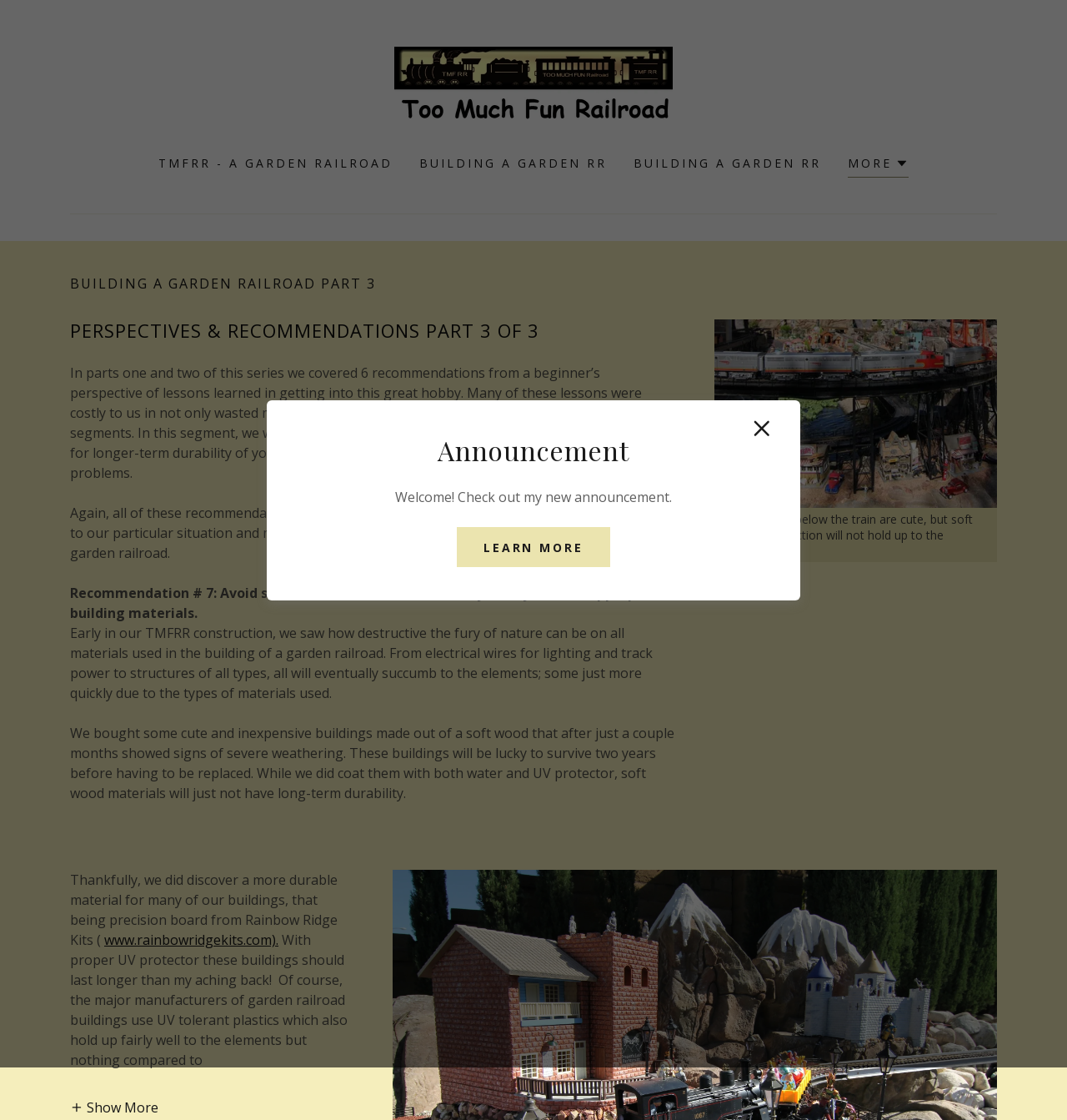What is the purpose of the 'Show More' button?
Identify the answer in the screenshot and reply with a single word or phrase.

Reveal more content